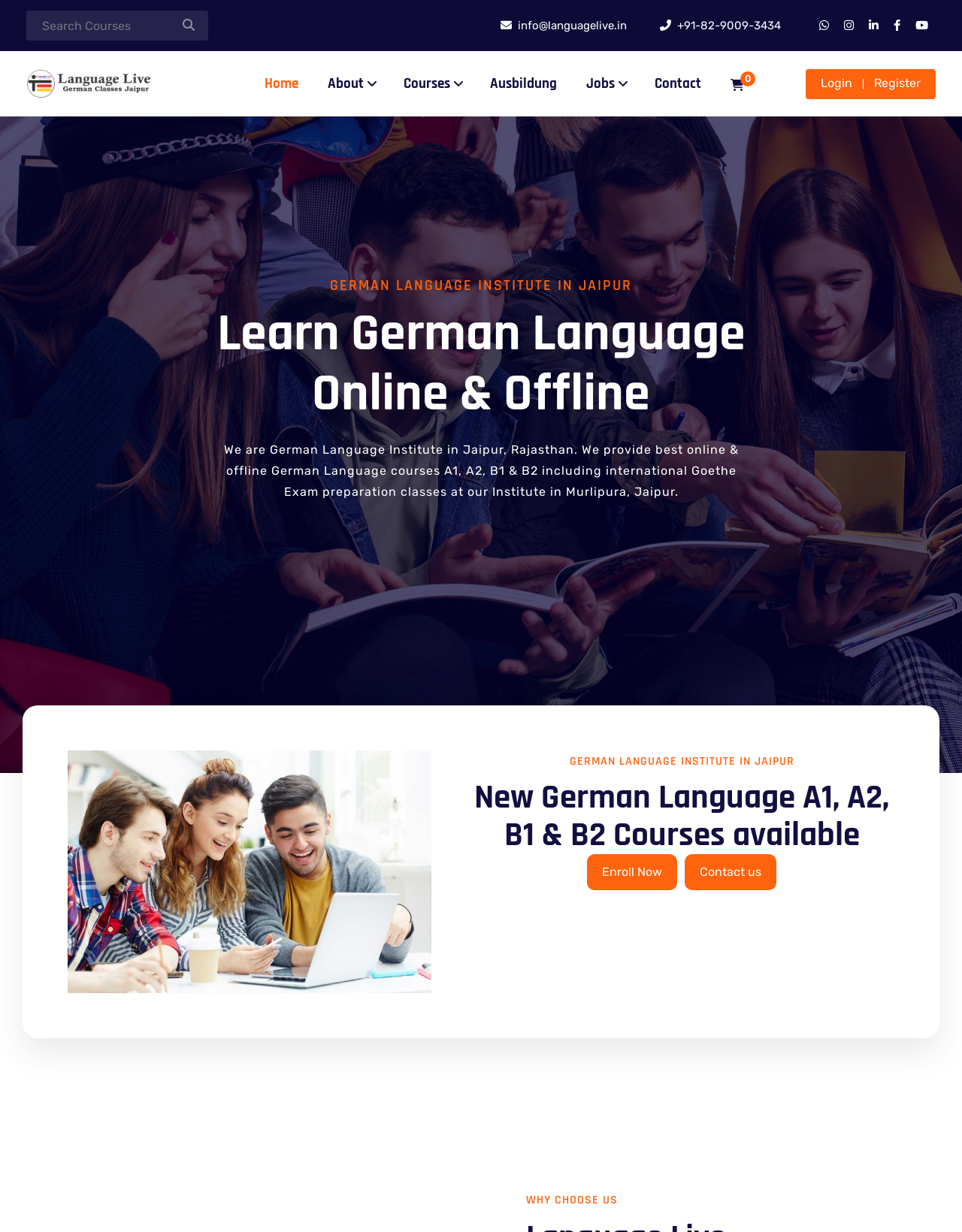What is the location of the institute?
Please provide a single word or phrase as the answer based on the screenshot.

Jaipur, Rajasthan